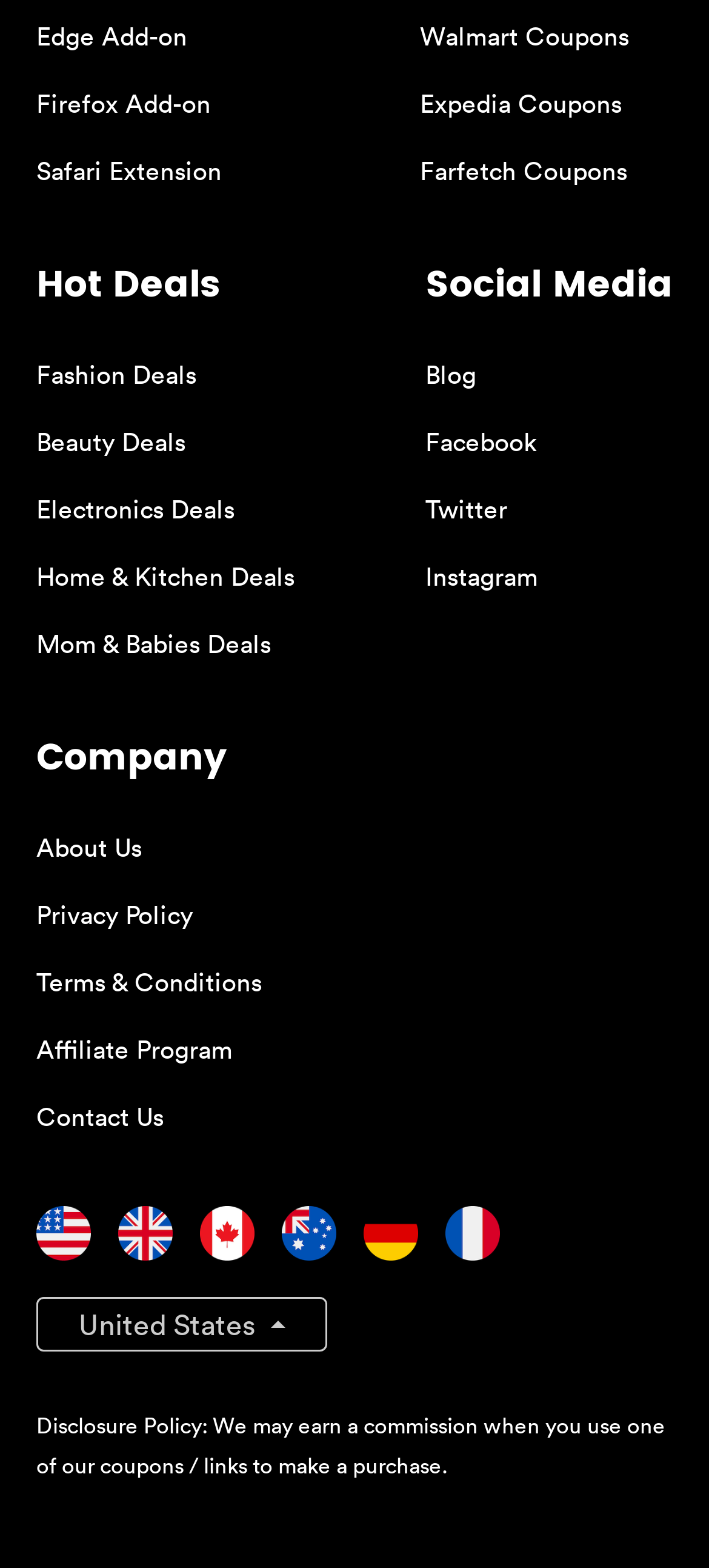How many social media links are available on the webpage?
Give a thorough and detailed response to the question.

I counted the number of link elements under the 'Social Media' category, which are 'Blog', 'Facebook', 'Twitter', and 'Instagram'. These links are located at coordinates [0.6, 0.227, 0.672, 0.249], [0.6, 0.27, 0.756, 0.292], [0.6, 0.313, 0.715, 0.335], and [0.6, 0.356, 0.759, 0.378], respectively.